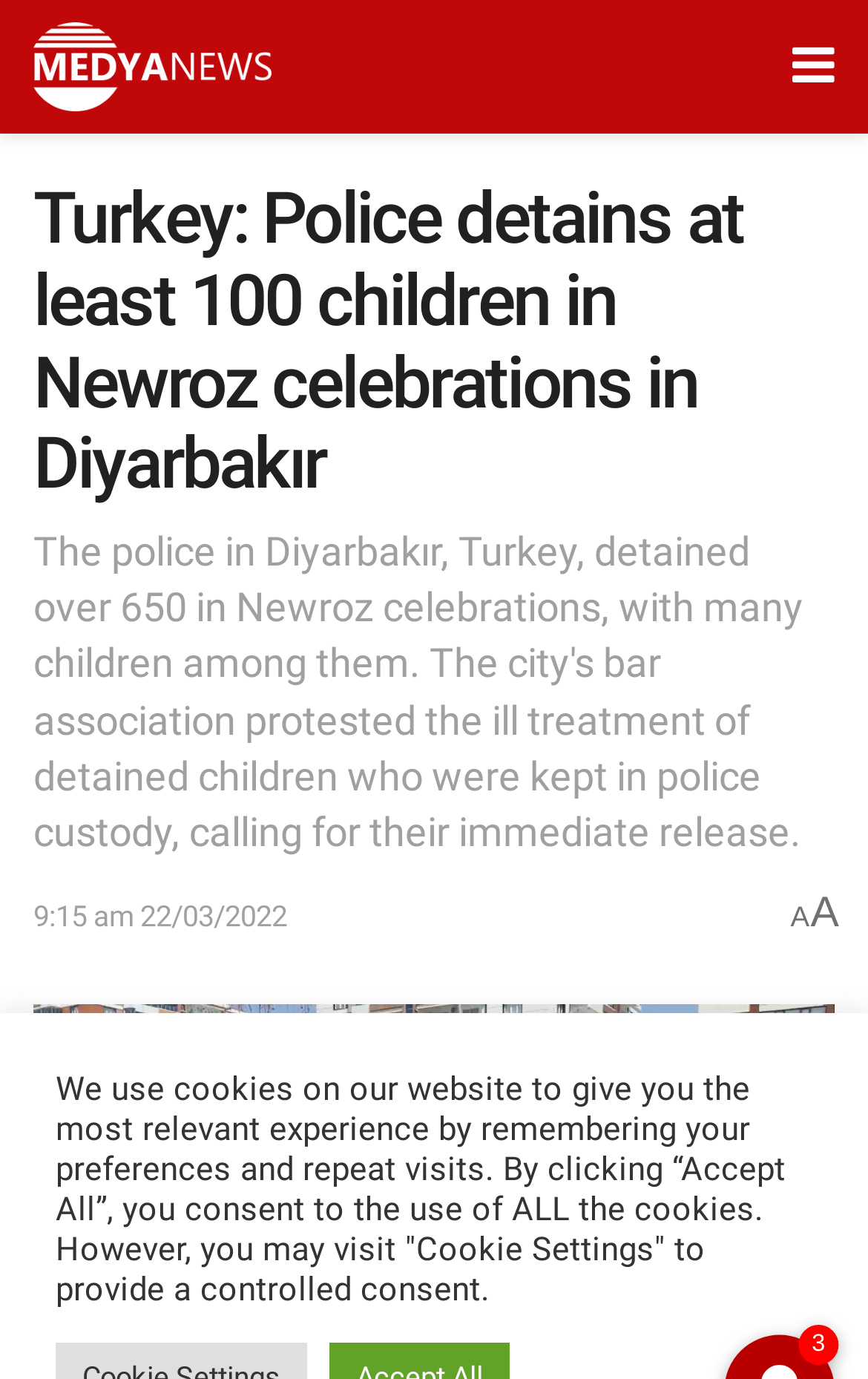Offer a detailed account of what is visible on the webpage.

The webpage appears to be a news article from Medya News, with the title "Turkey: Police detains at least 100 children in Newroz celebrations in Diyarbakır". At the top left of the page, there is a link to Medya News, accompanied by an image with the same name. 

Below the title, there is a heading that summarizes the article, stating that over 650 people, including many children, were detained by the police in Diyarbakır, Turkey during Newroz celebrations. The city's bar association is mentioned to have protested the ill treatment of detained children and called for their immediate release.

To the right of the title, there is a link with a Facebook icon. On the bottom left of the page, there is a link showing the time the article was published, "9:15 am 22/03/2022". Next to it, there is a single letter "A". 

At the bottom of the page, there is a notification about the use of cookies on the website, with options to accept all cookies or visit the cookie settings to provide controlled consent. Finally, at the very bottom right of the page, there is a small text "3", likely indicating the number of comments or interactions on the article.